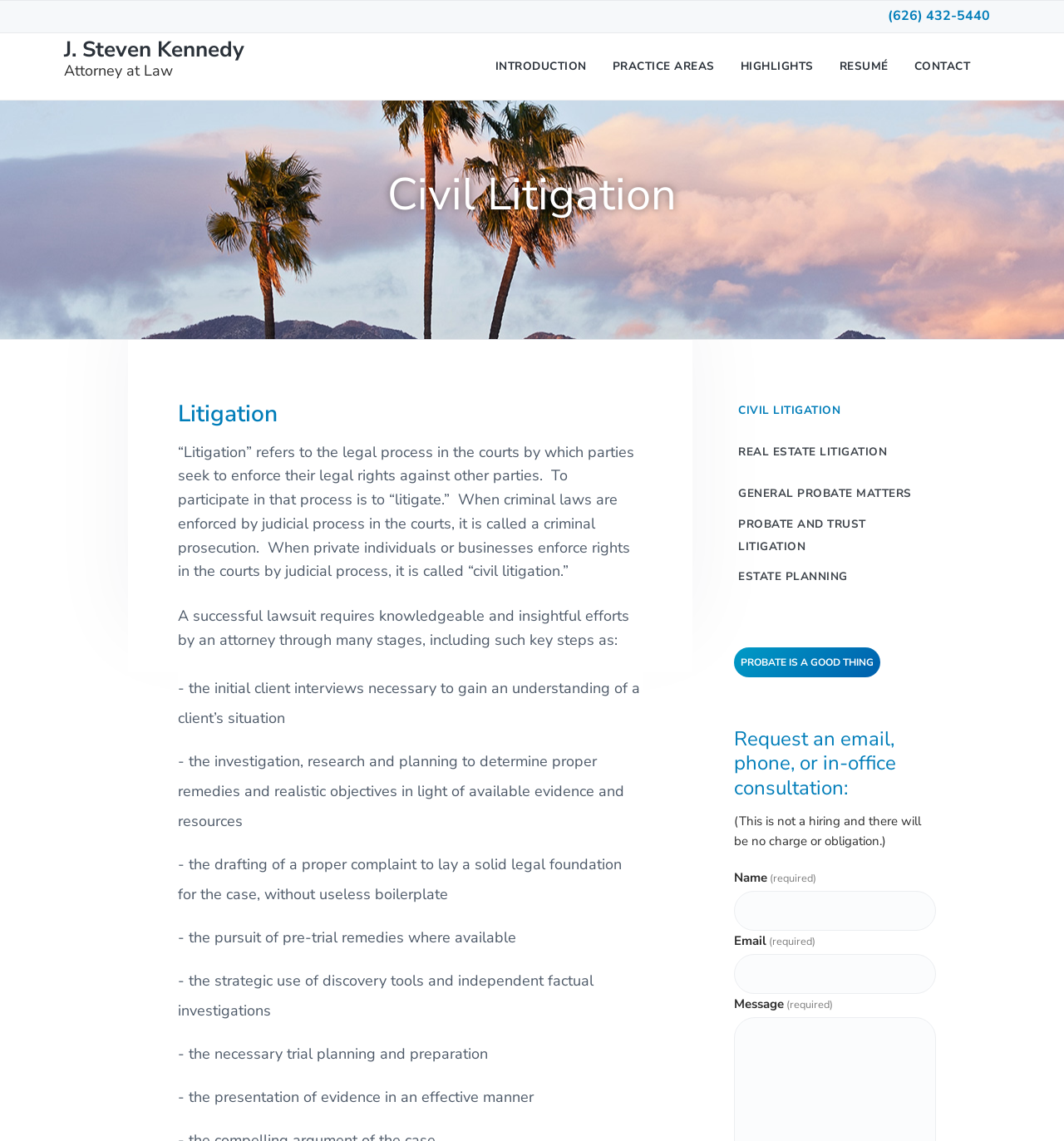Using the description: "Probate and Trust Litigation", identify the bounding box of the corresponding UI element in the screenshot.

[0.694, 0.449, 0.878, 0.489]